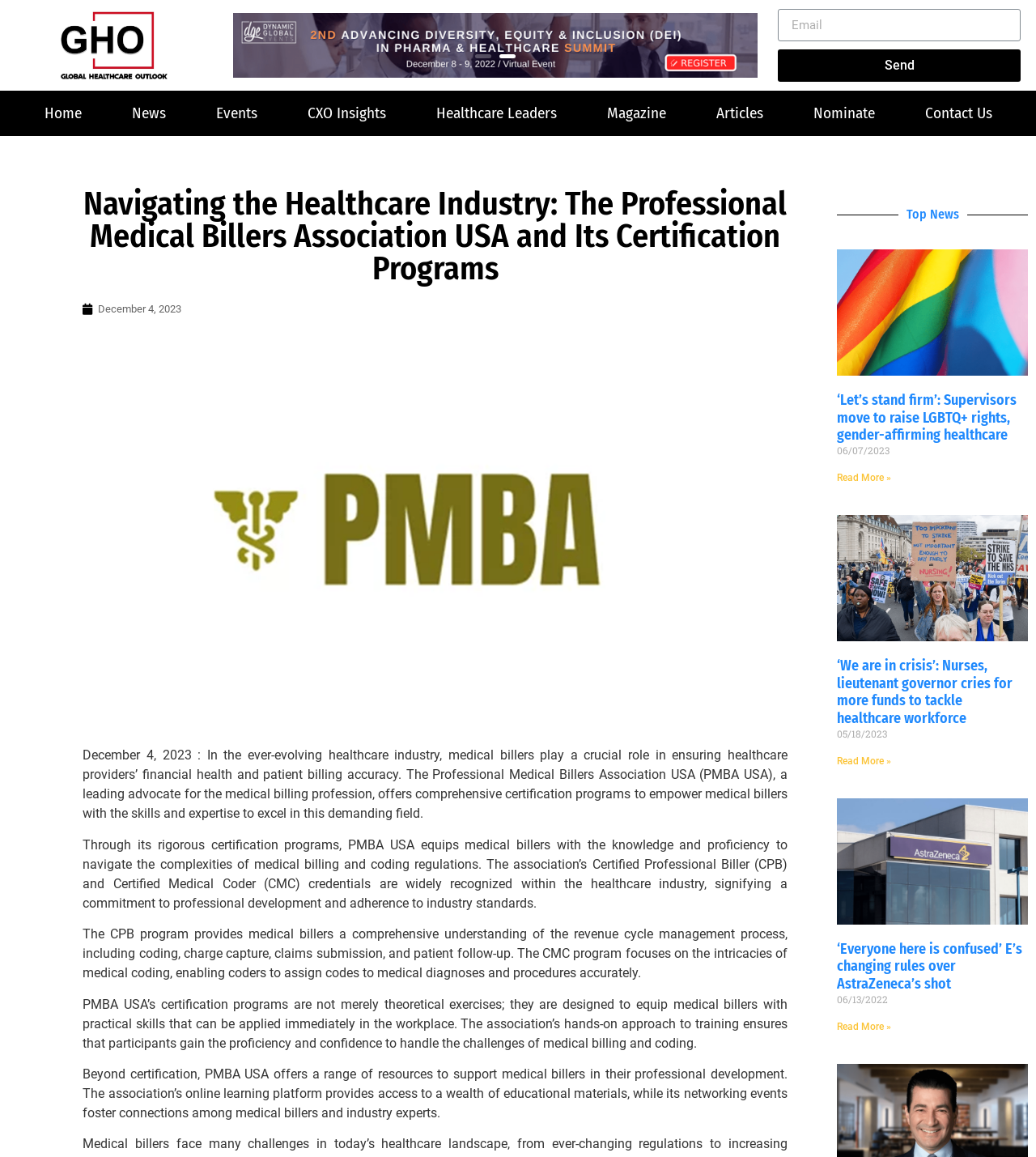Pinpoint the bounding box coordinates of the element you need to click to execute the following instruction: "Go to 'Home' page". The bounding box should be represented by four float numbers between 0 and 1, in the format [left, top, right, bottom].

[0.018, 0.079, 0.103, 0.118]